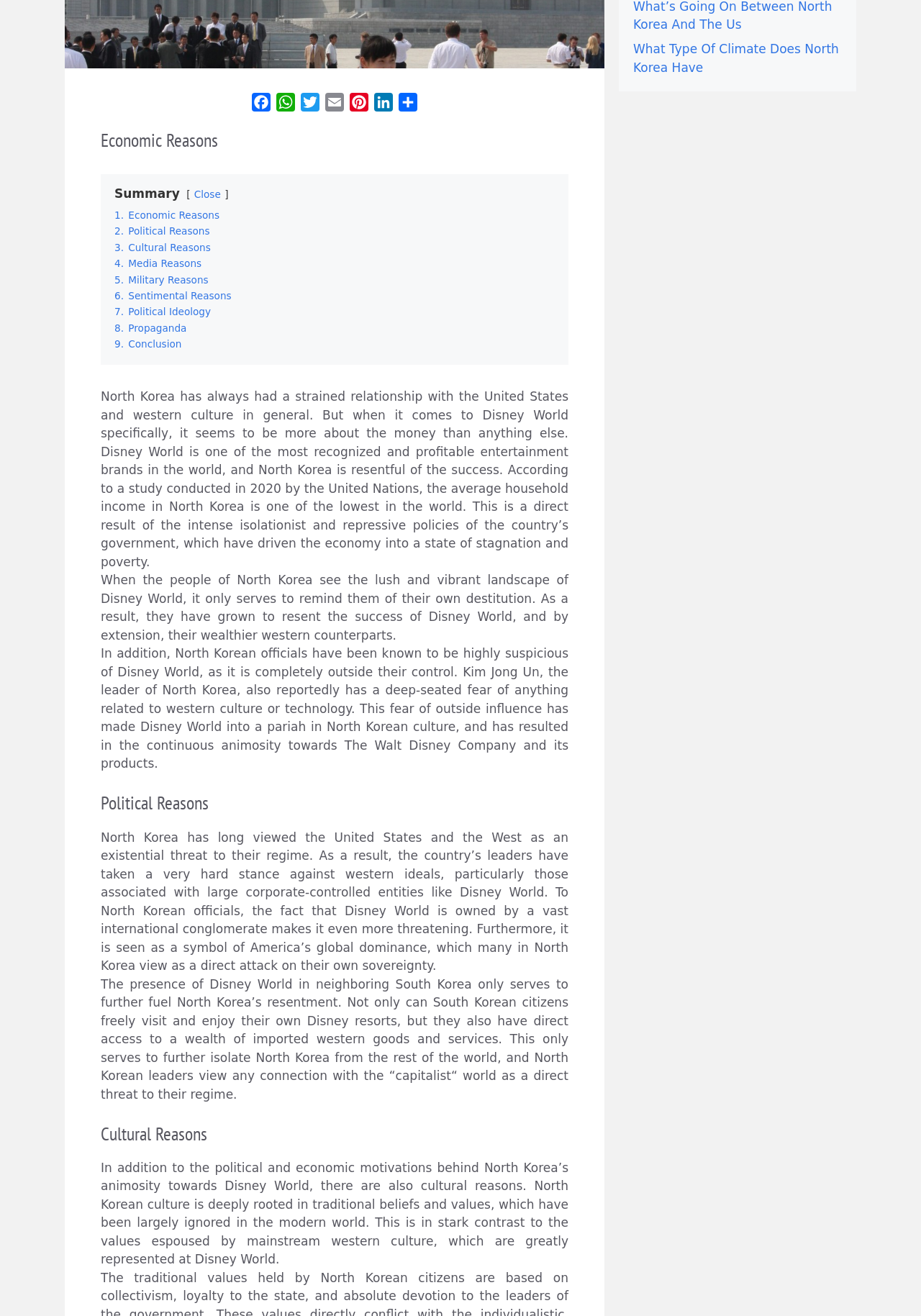Provide the bounding box coordinates of the HTML element described by the text: "Contact".

None